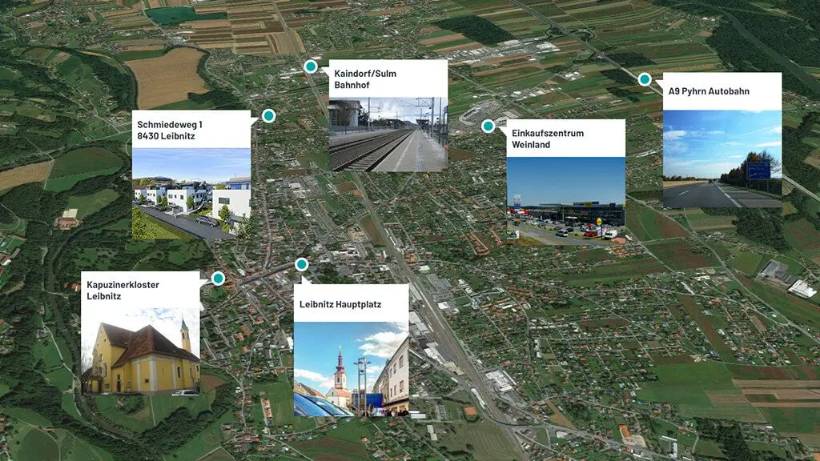Summarize the image with a detailed description that highlights all prominent details.

This image presents an aerial map of the town of Leibnitz, showcasing key locations within the area. Notable landmarks include the Kapuzinerkloster (Capuchin Monastery) and Leibnitz Hauptplatz (Main Square). The map also highlights nearby points of interest such as the shopping center “Einkaufszentrum Weiland,” the railway station “Kaindorf/Sulm Bahnhof,” and access to the A9 Pyhrn Autobahn highway. The layout suggests a picturesque region surrounded by vineyards, indicative of its significance in viticulture, a vital economic factor in Leibnitz. The map serves as a visual guide for exploring this historic and culturally rich town.